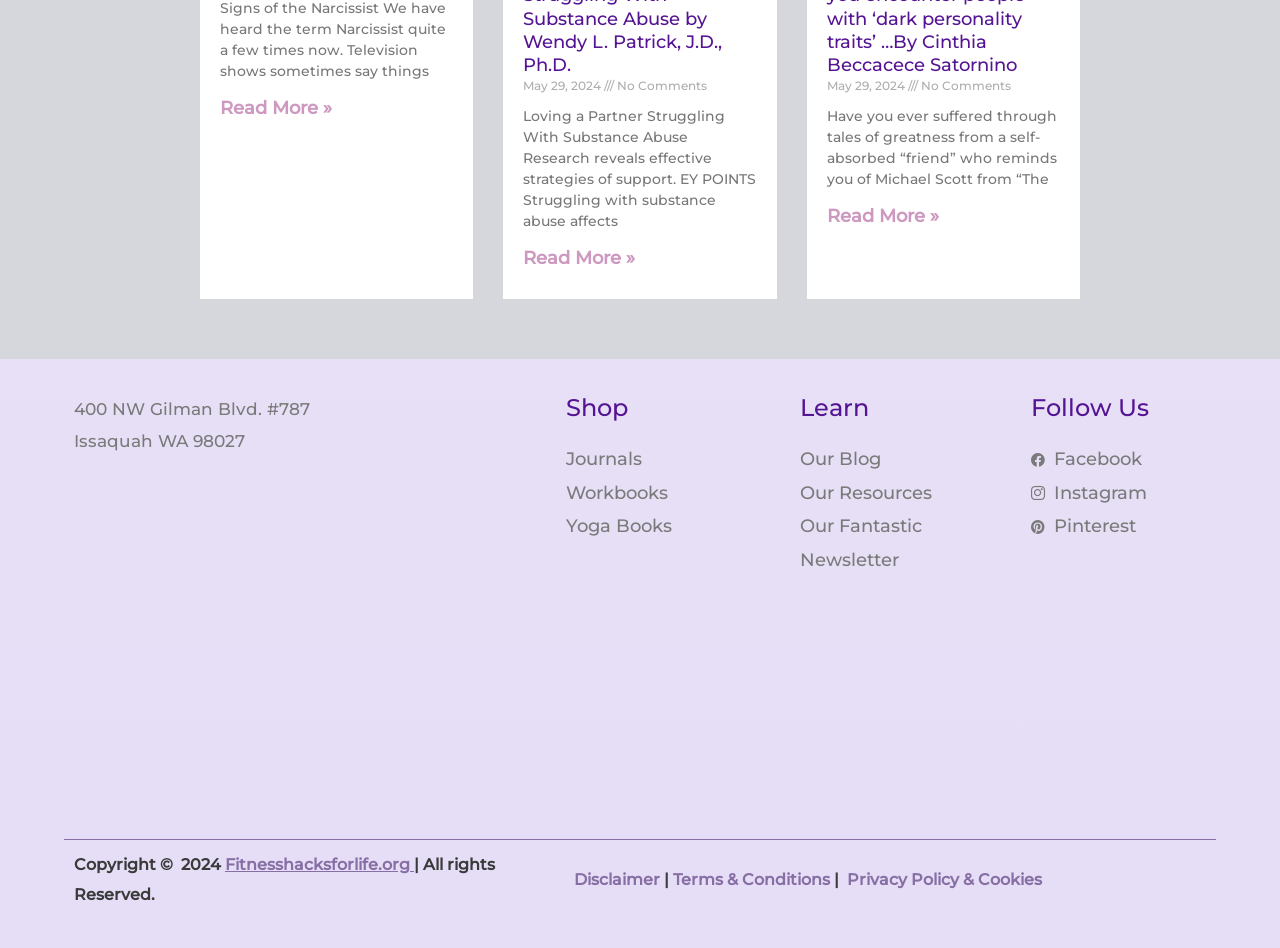Please indicate the bounding box coordinates of the element's region to be clicked to achieve the instruction: "Click on 'What’s a Miracle? Here’s How The Catholic Church Decides by FR.Dorian Llywelyn'". Provide the coordinates as four float numbers between 0 and 1, i.e., [left, top, right, bottom].

[0.066, 0.205, 0.294, 0.514]